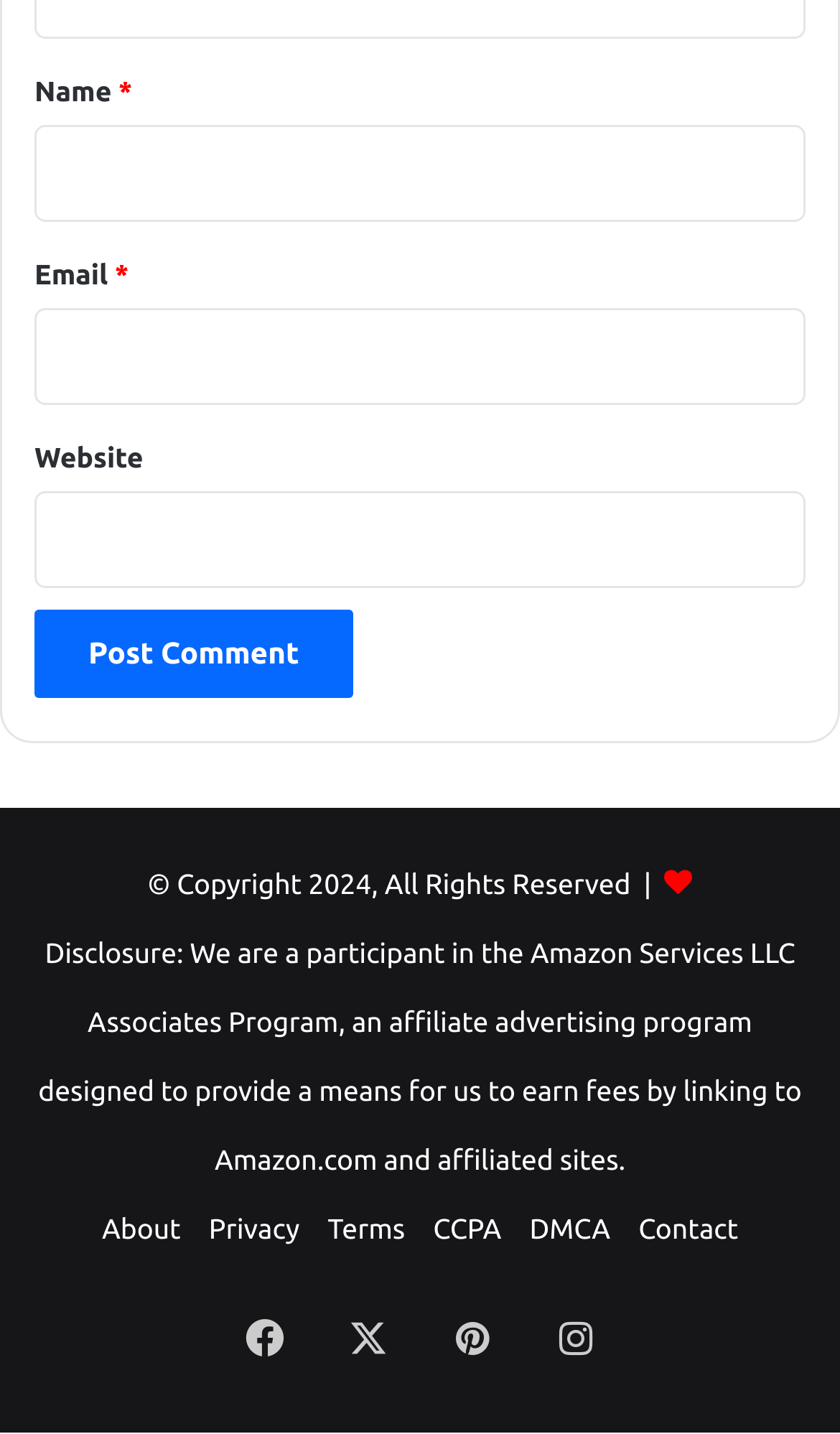Please locate the bounding box coordinates of the region I need to click to follow this instruction: "Visit the About page".

[0.121, 0.848, 0.215, 0.869]